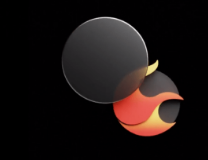Provide a comprehensive description of the image.

The image features a stylized logo that combines a dark, circular element with a vibrant red and orange flame motif. The design emphasizes a sense of energy and dynamism, as the circular shape partially overlaps with the flame, creating a striking visual contrast against a black background. This logo may symbolize innovation, technology, or a transformative brand identity, reflecting themes of power and motion in its sleek, modern aesthetic. The use of bold colors and sharp shapes aims to capture attention and convey a sense of forward-thinking and excitement.